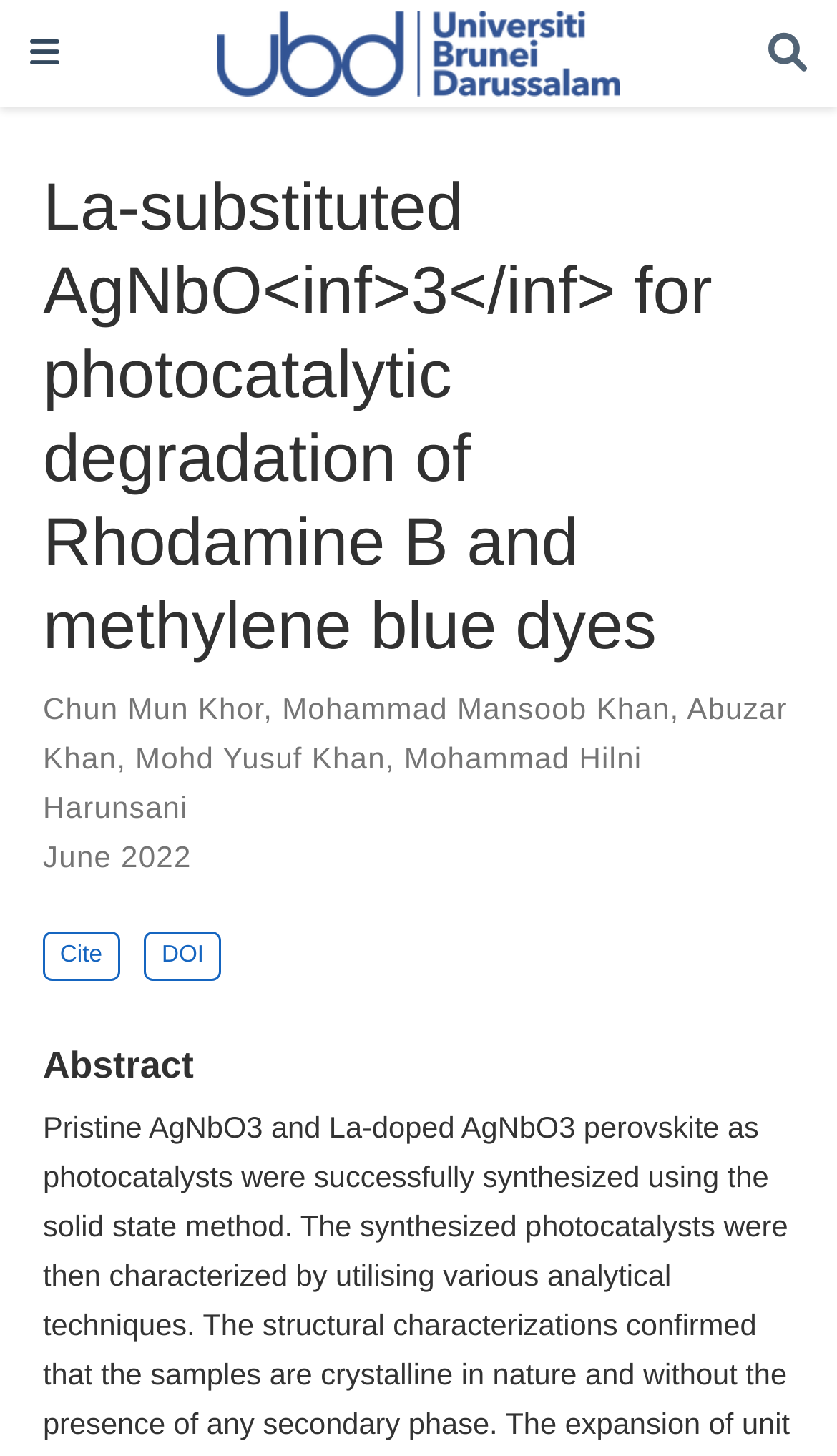When was the research published?
Using the image as a reference, give an elaborate response to the question.

The publication date of the research can be found in the middle section of the webpage, where it is written as 'June 2022'.